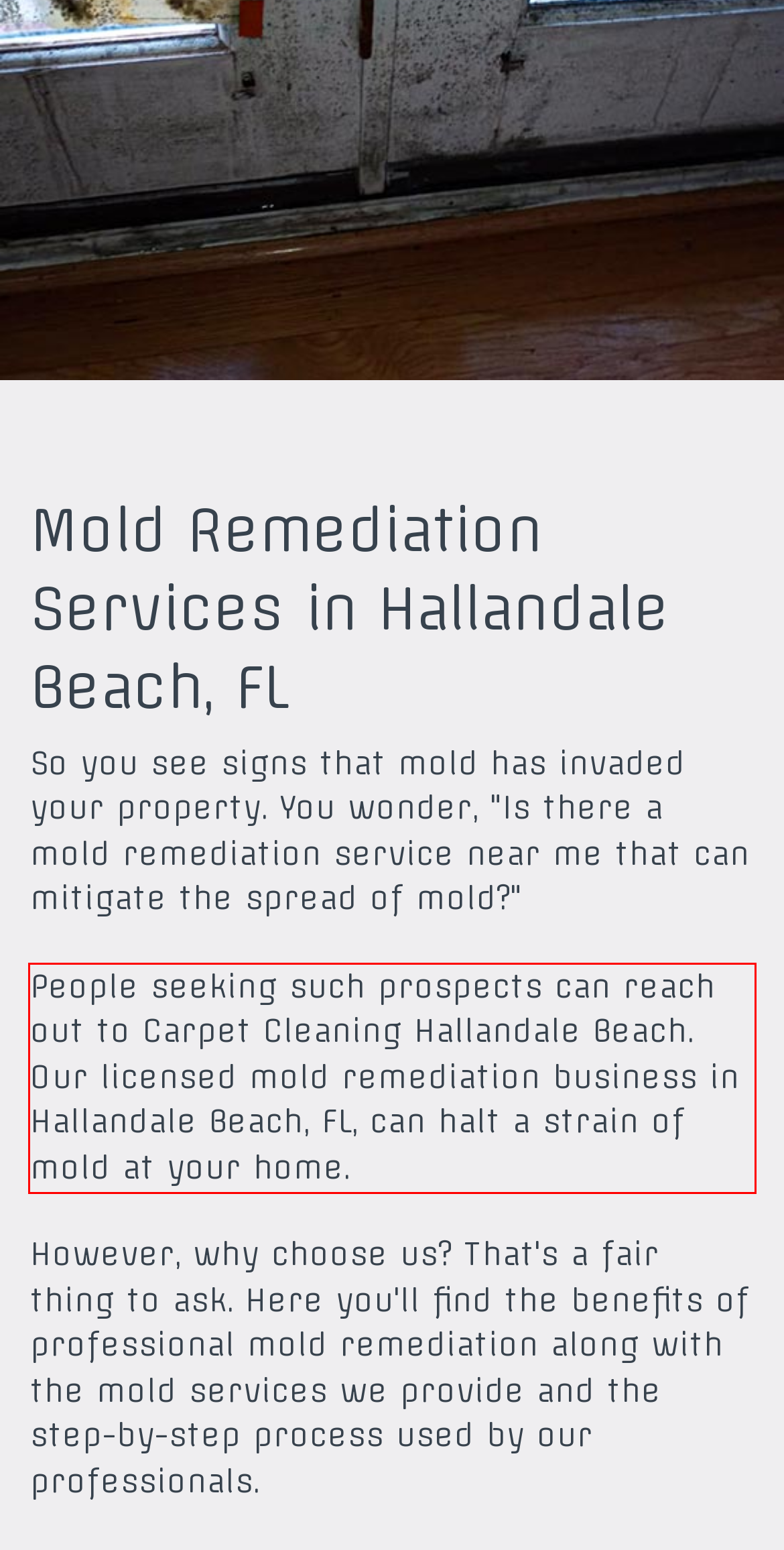You have a screenshot with a red rectangle around a UI element. Recognize and extract the text within this red bounding box using OCR.

People seeking such prospects can reach out to Carpet Cleaning Hallandale Beach. Our licensed mold remediation business in Hallandale Beach, FL, can halt a strain of mold at your home.